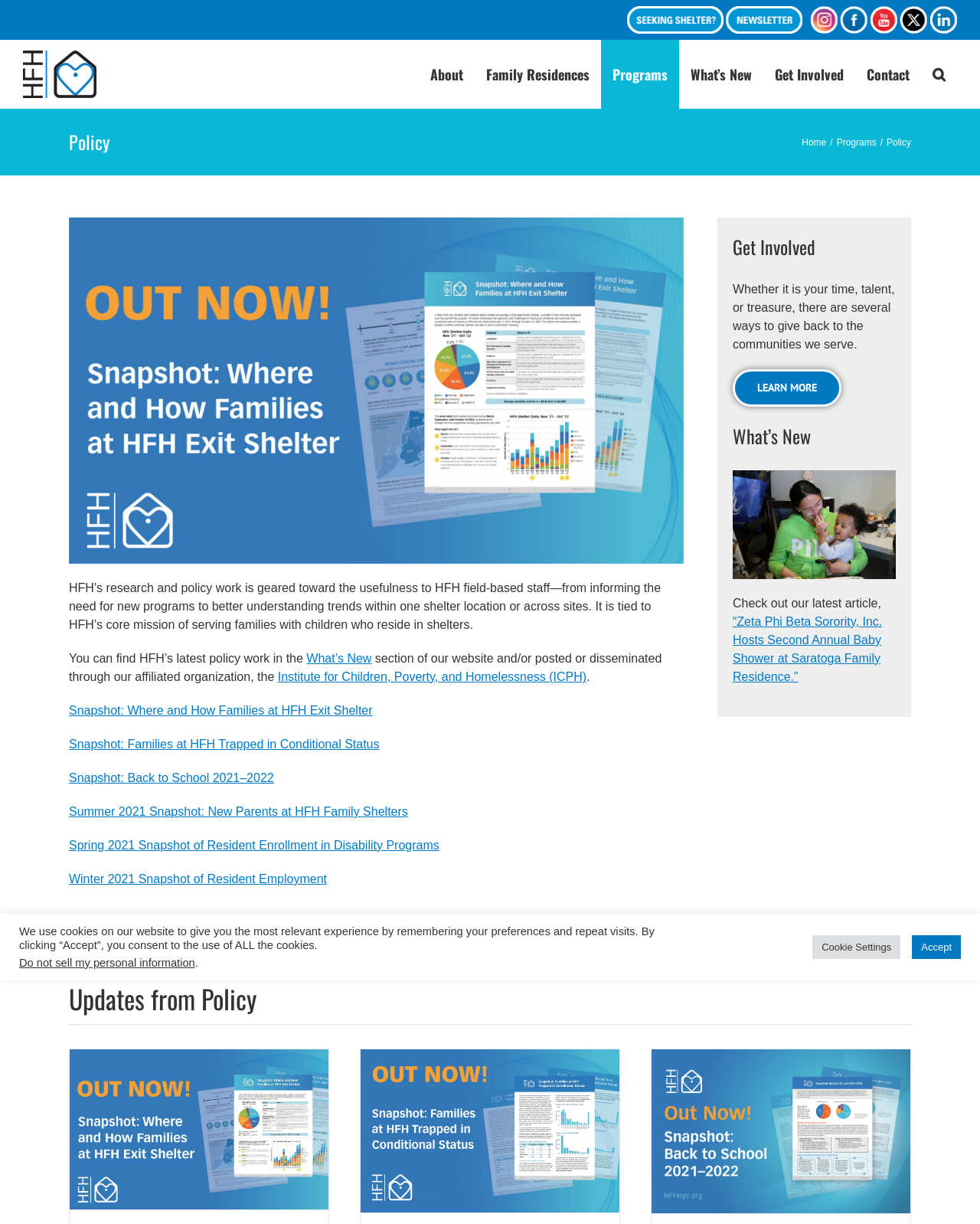Locate the bounding box coordinates of the clickable area to execute the instruction: "Click the 'Get Involved' link". Provide the coordinates as four float numbers between 0 and 1, represented as [left, top, right, bottom].

[0.748, 0.19, 0.914, 0.213]